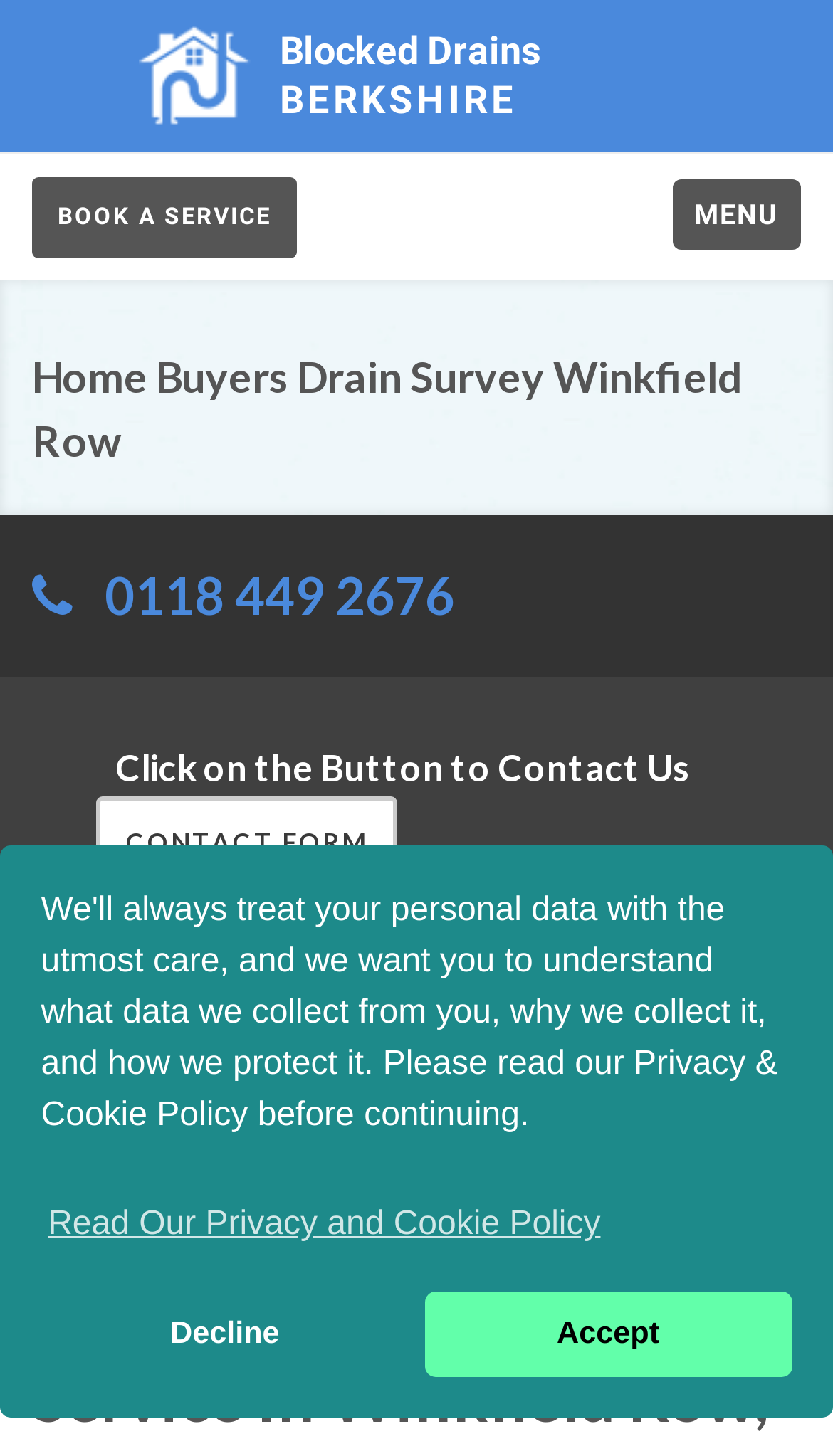Identify the bounding box coordinates of the clickable region necessary to fulfill the following instruction: "Click the Blocked Drains Berkshire Logo". The bounding box coordinates should be four float numbers between 0 and 1, i.e., [left, top, right, bottom].

[0.167, 0.018, 0.782, 0.087]